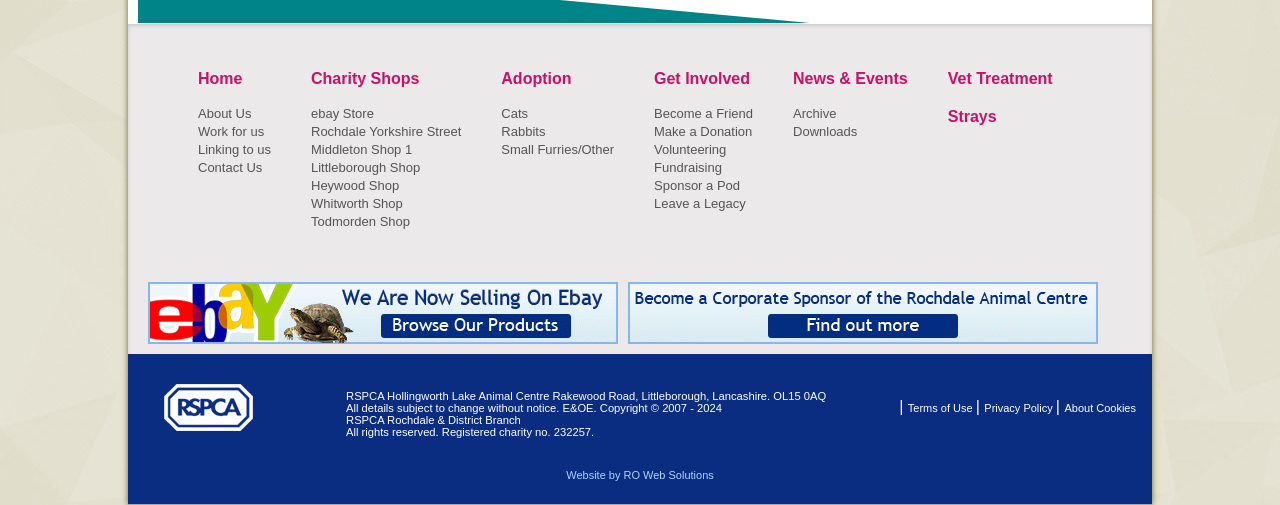Locate the bounding box coordinates of the clickable area to execute the instruction: "read the essay". Provide the coordinates as four float numbers between 0 and 1, represented as [left, top, right, bottom].

None